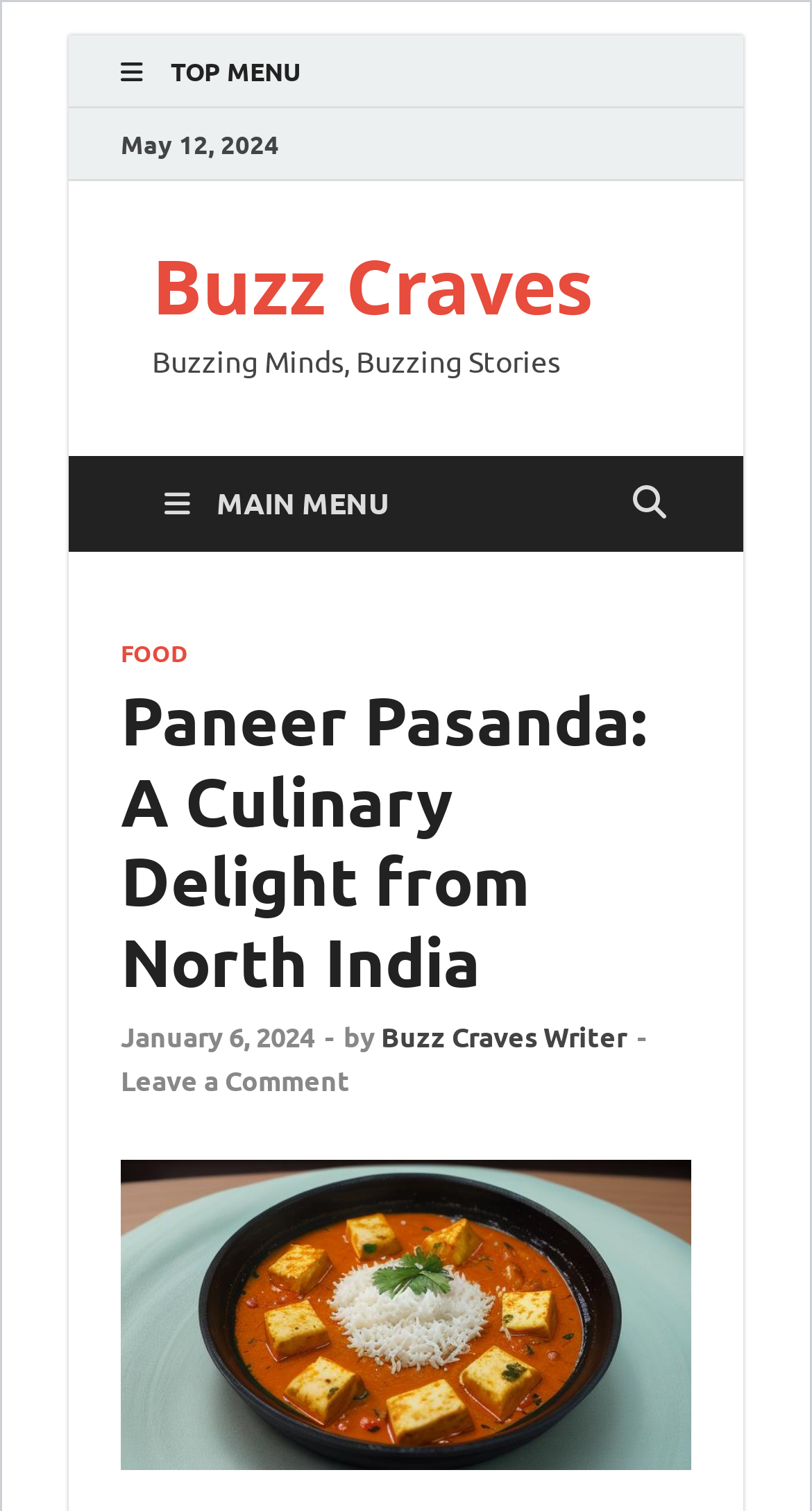Locate the bounding box coordinates of the element I should click to achieve the following instruction: "Explore FOOD category".

[0.149, 0.423, 0.231, 0.442]